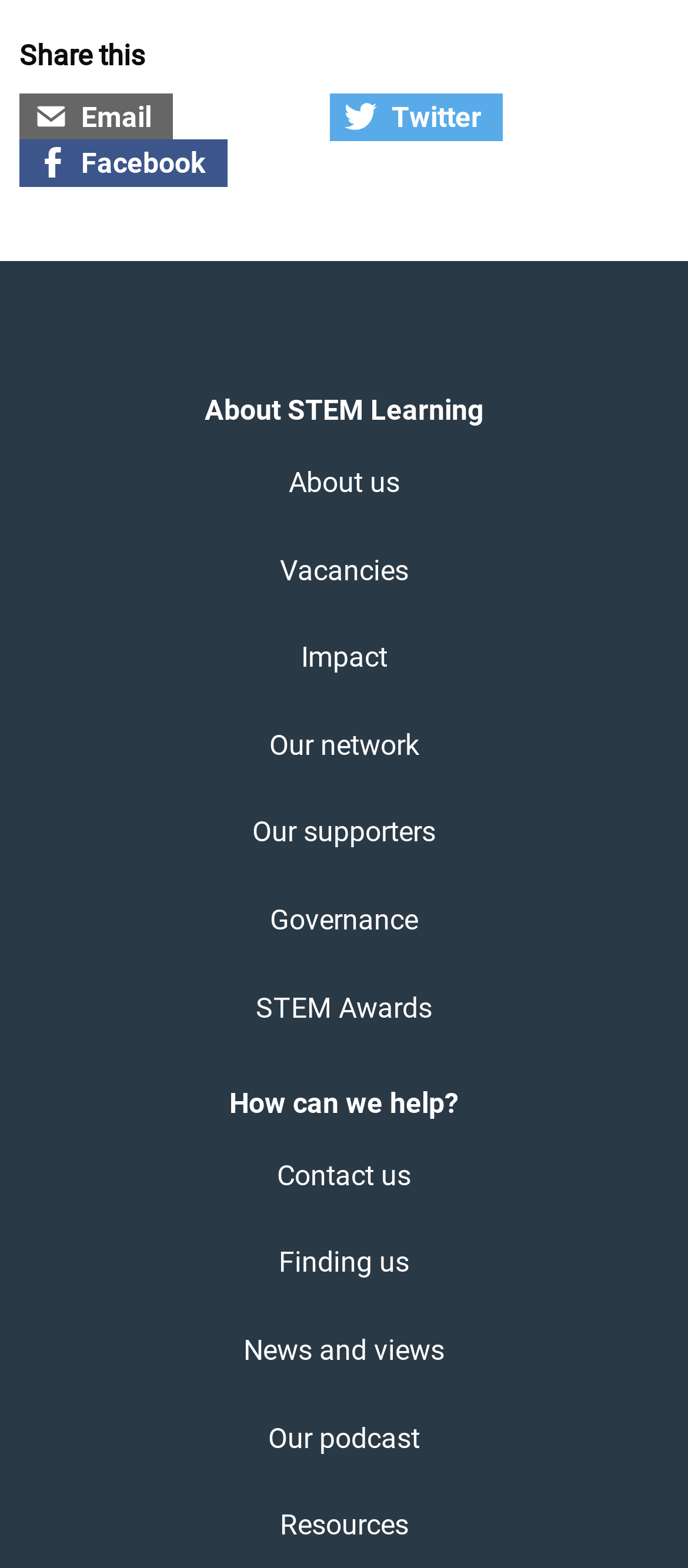Determine the bounding box coordinates of the UI element described below. Use the format (top-left x, top-left y, bottom-right x, bottom-right y) with floating point numbers between 0 and 1: Governance

[0.392, 0.576, 0.608, 0.597]